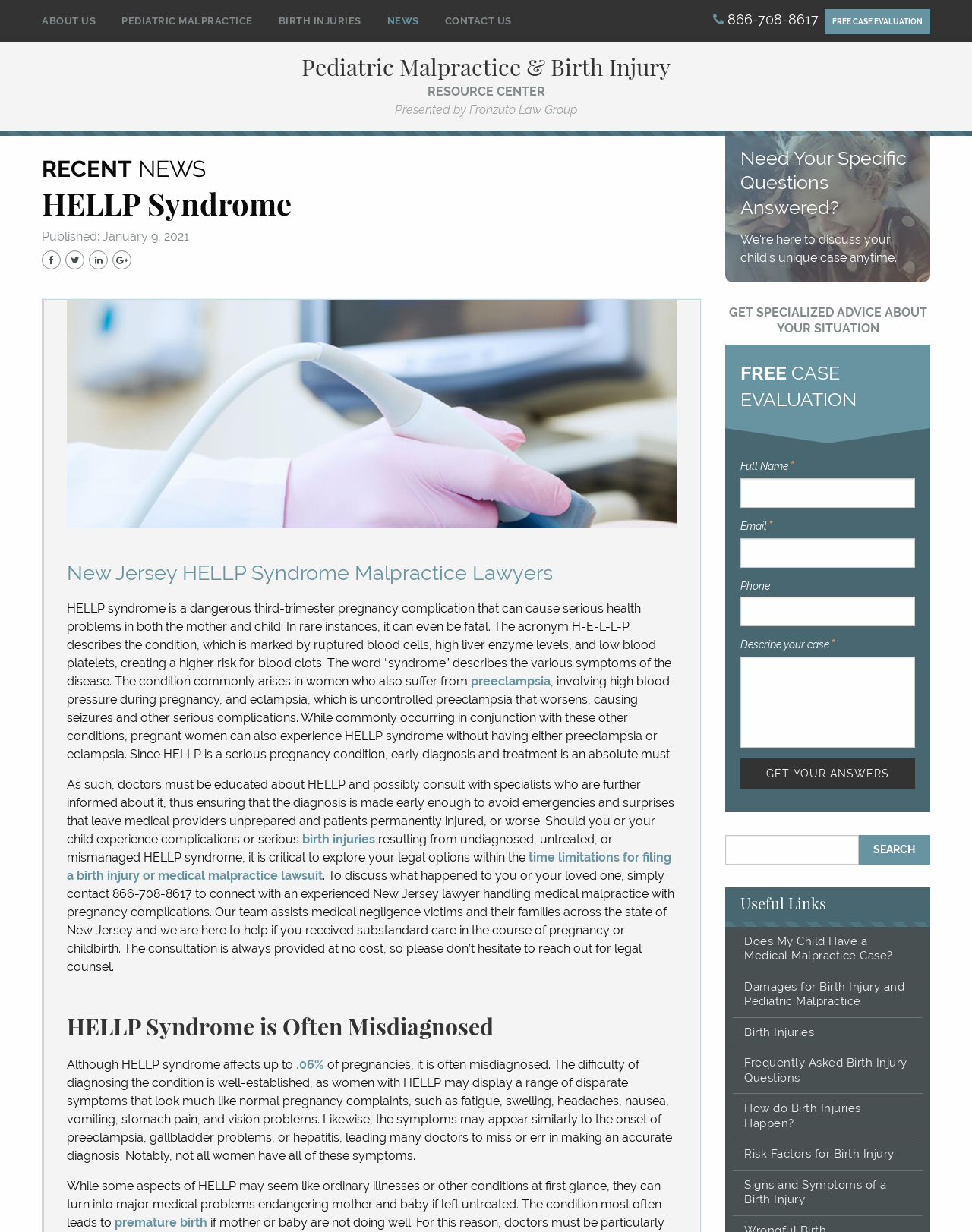What is the purpose of the 'Get Your Answers' button?
Refer to the screenshot and respond with a concise word or phrase.

To submit a case evaluation